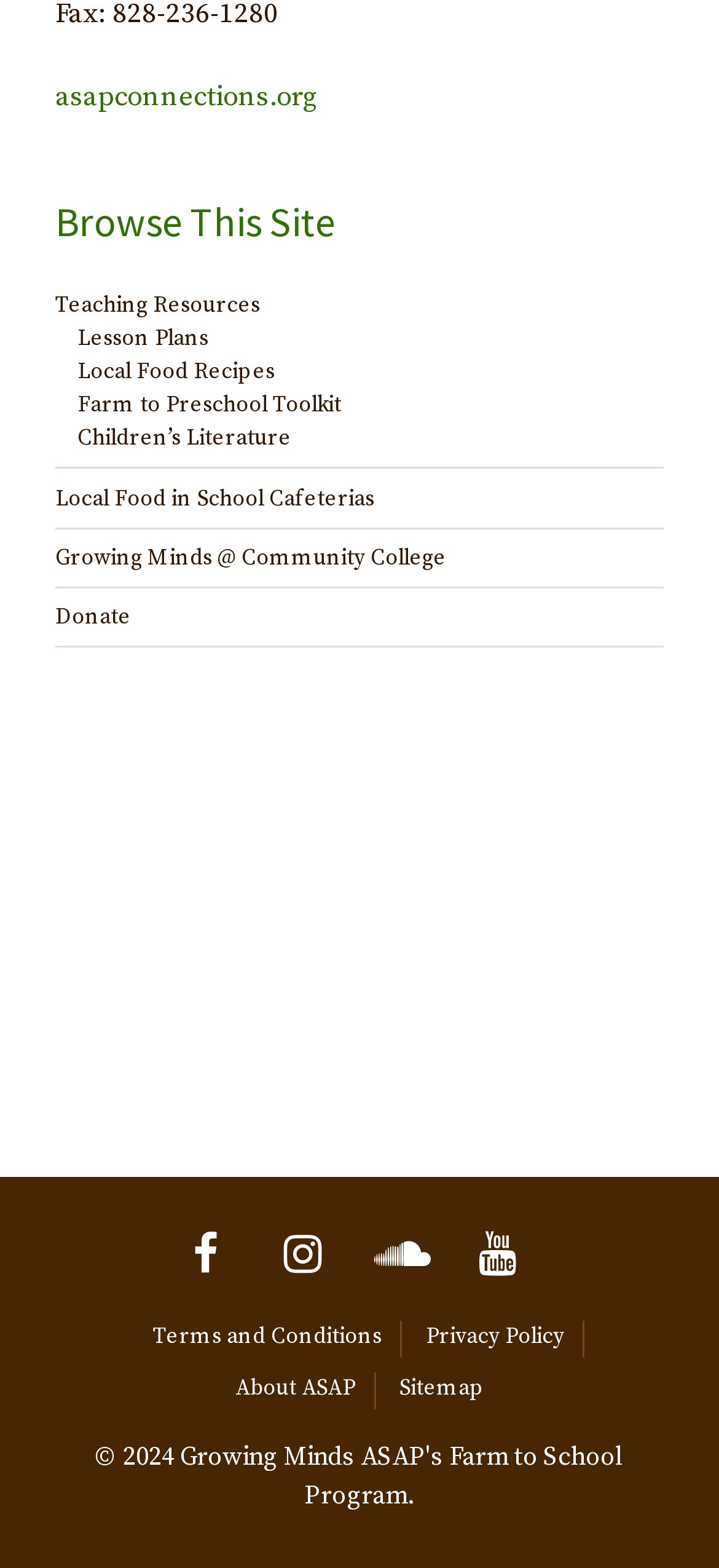Identify the bounding box coordinates for the region to click in order to carry out this instruction: "Browse Teaching Resources". Provide the coordinates using four float numbers between 0 and 1, formatted as [left, top, right, bottom].

[0.077, 0.186, 0.362, 0.204]